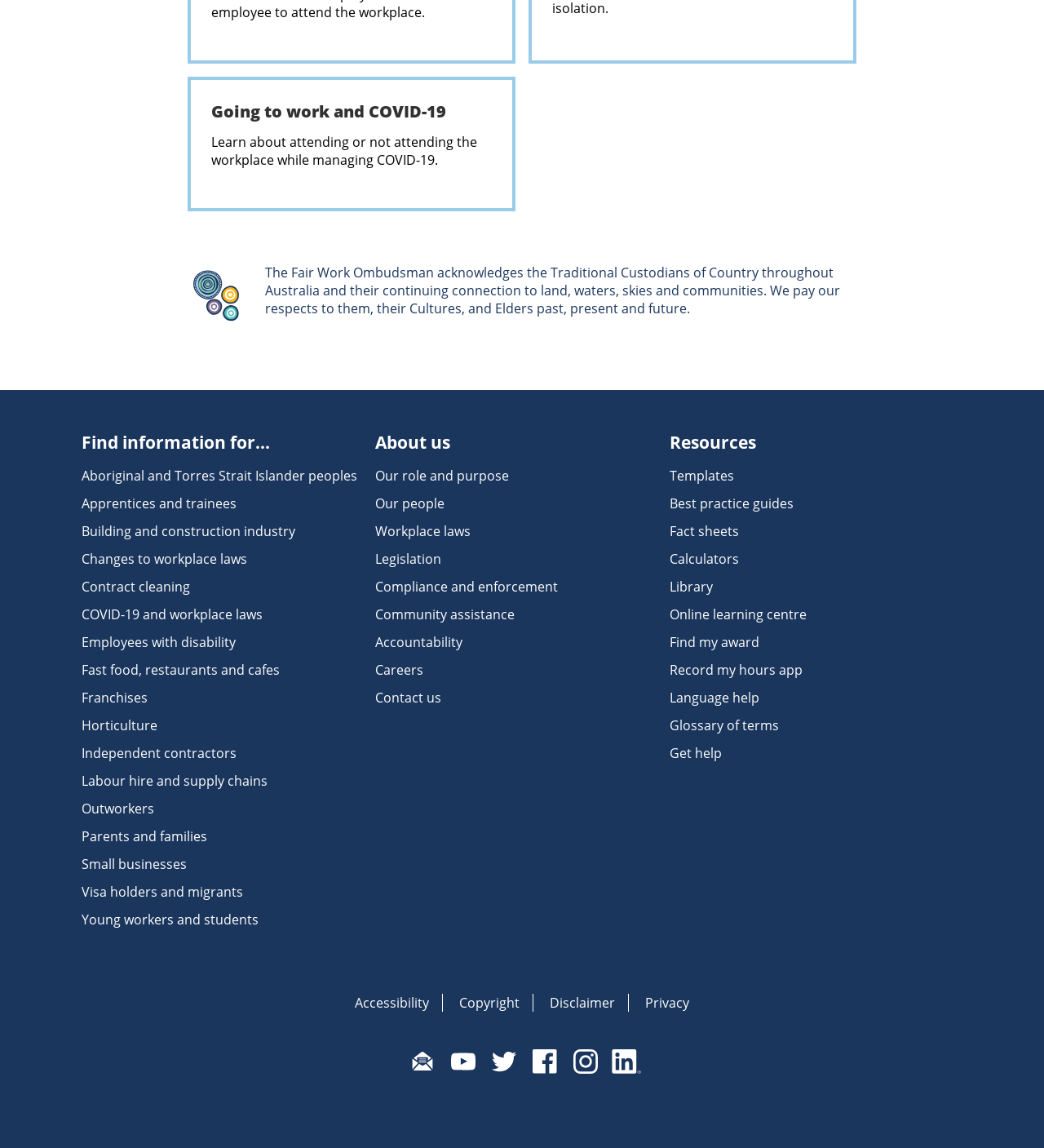Please find the bounding box coordinates of the clickable region needed to complete the following instruction: "Click on Kershaw, Shivon Ponice". The bounding box coordinates must consist of four float numbers between 0 and 1, i.e., [left, top, right, bottom].

None